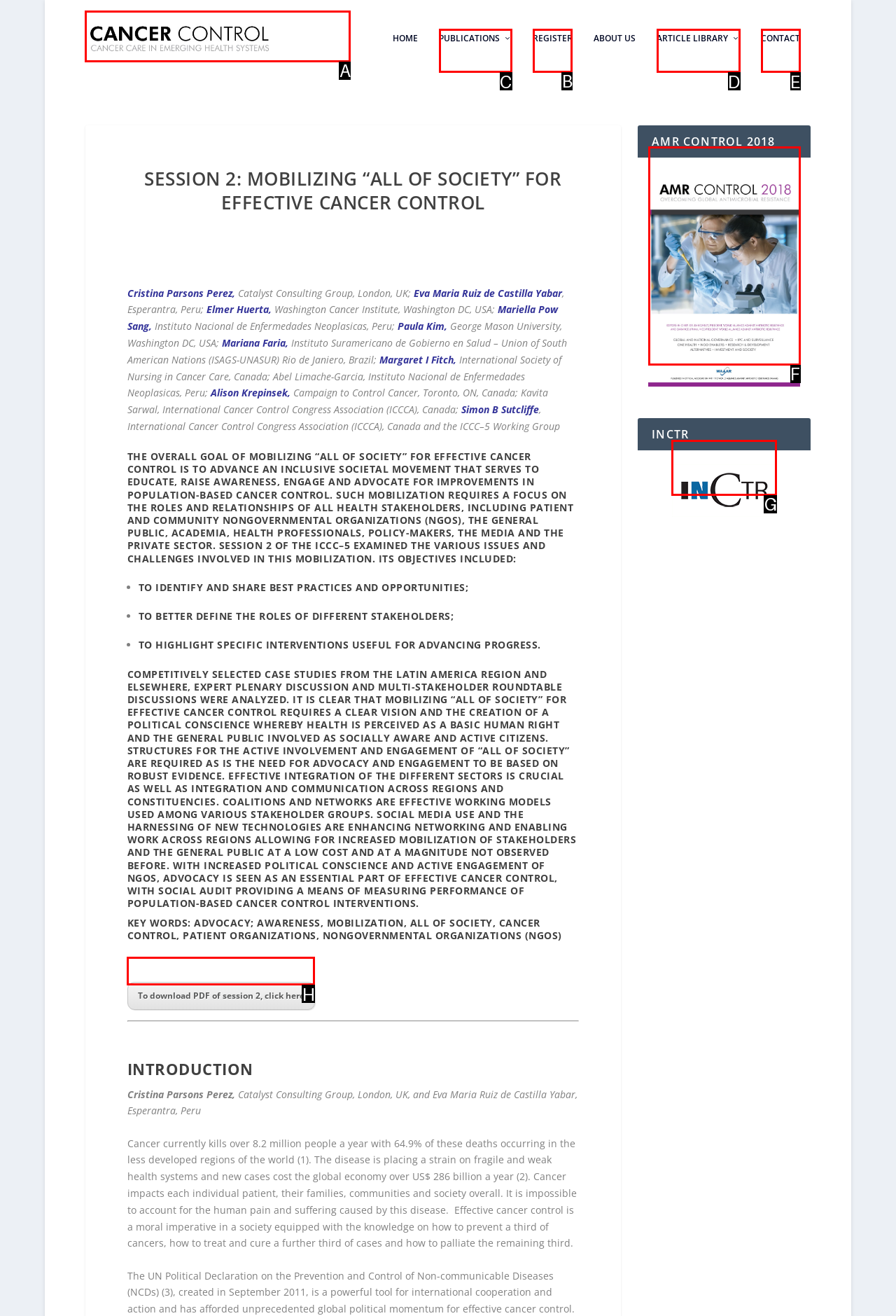Determine the letter of the element you should click to carry out the task: Click on REGISTER
Answer with the letter from the given choices.

B